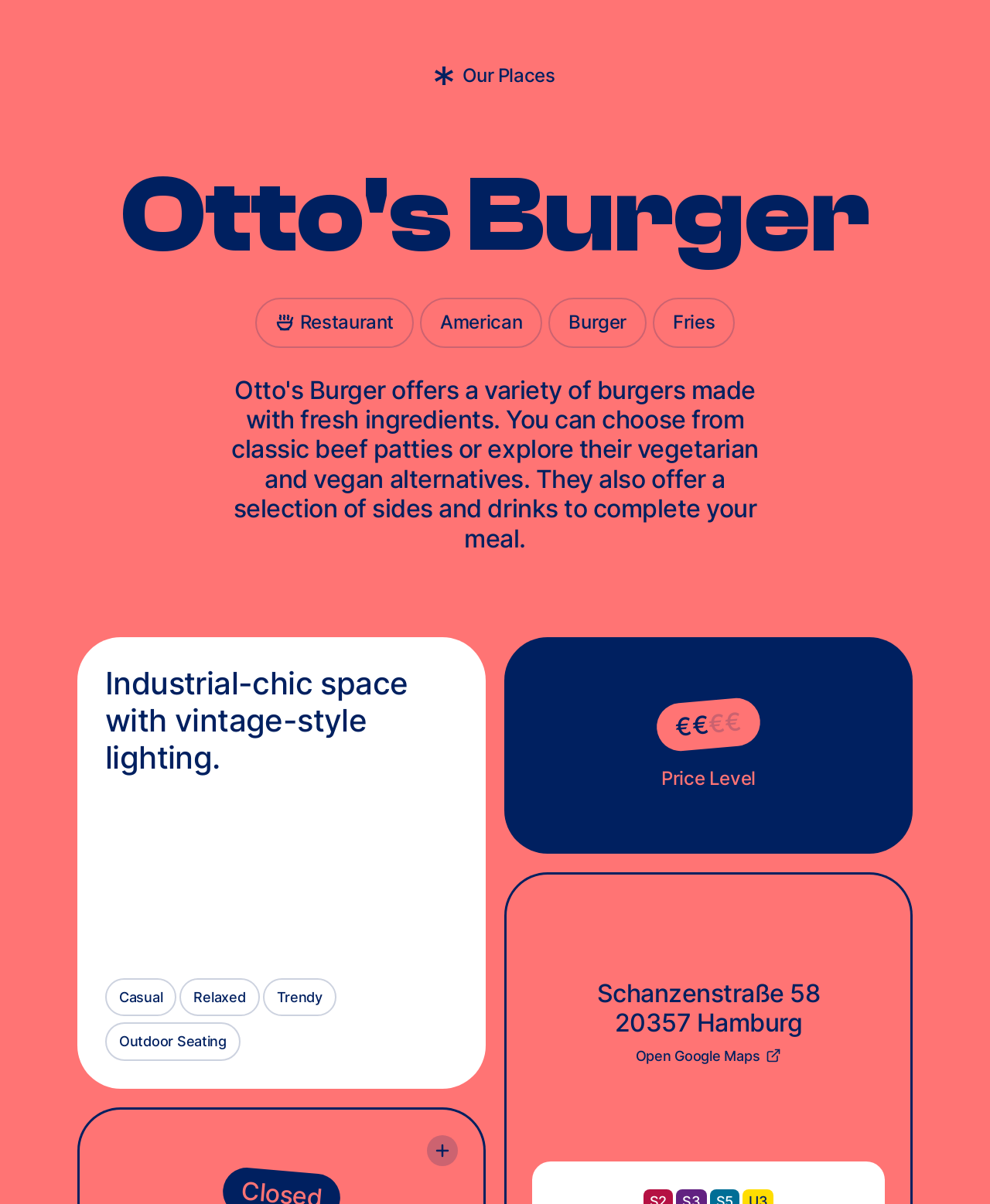Using the element description provided, determine the bounding box coordinates in the format (top-left x, top-left y, bottom-right x, bottom-right y). Ensure that all values are floating point numbers between 0 and 1. Element description: Our Places

[0.427, 0.046, 0.573, 0.08]